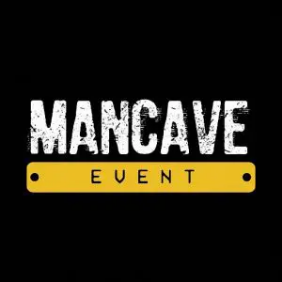Give a detailed explanation of what is happening in the image.

The image features the logo for the "MANCAVE EVENT," set against a solid black background. The logo prominently displays the words "MANCAVE" in a bold, distressed white font at the top, conveying a rugged and masculine aesthetic. Beneath it, the word "EVENT" is showcased in a sleek yellow rectangular box, offering a striking contrast and drawing attention to the nature of the gathering. This logo symbolizes a community gathering tailored for men, likely focusing on interests, products, and activities that appeal specifically to that demographic.